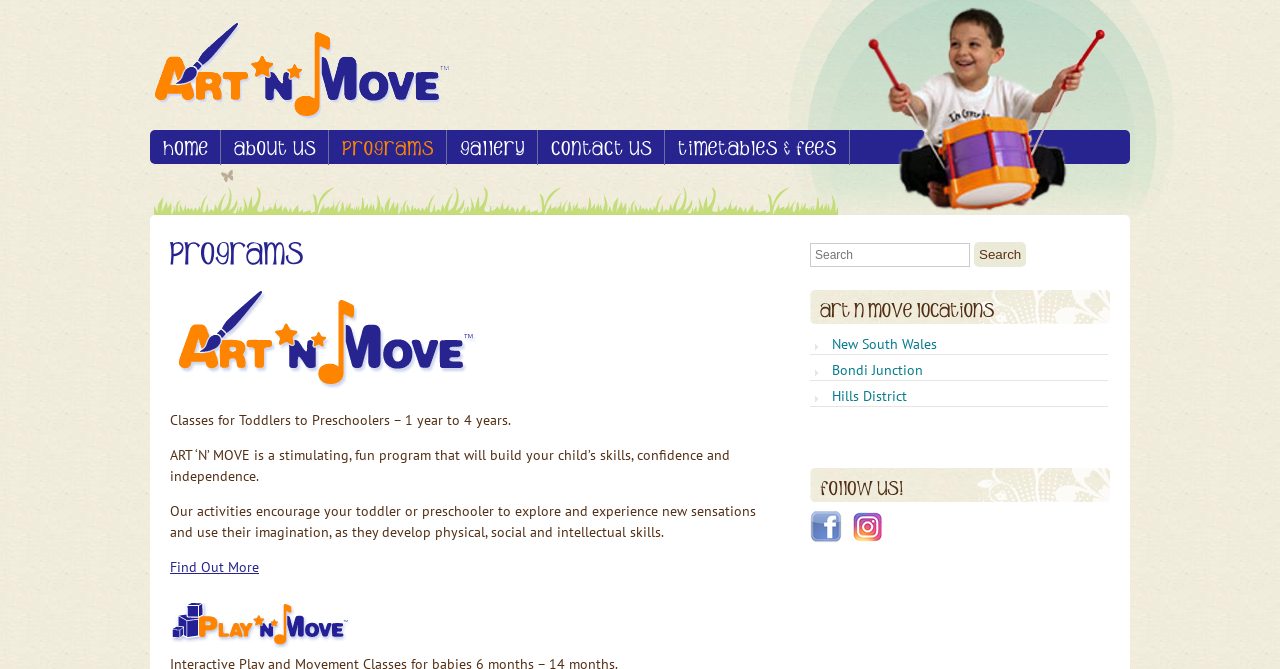What social media platforms can you follow Art N Move on?
Please respond to the question with a detailed and well-explained answer.

I found this answer by looking at the 'Follow Us!' section, which lists links to 'Follow Us on Facebook' and 'Follow Us on Instagram', indicating that Art N Move has a presence on these two social media platforms.